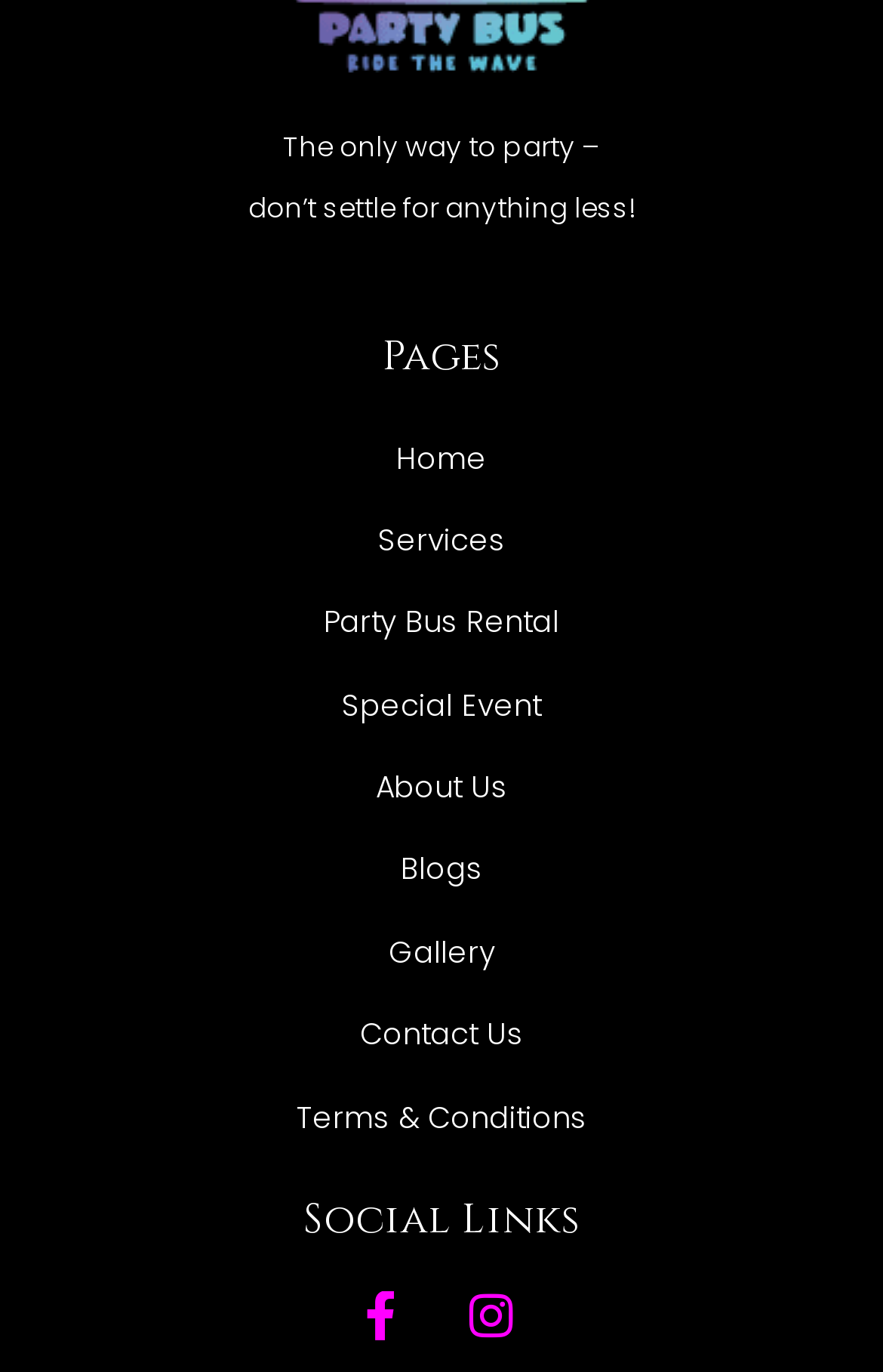Find the bounding box coordinates of the area that needs to be clicked in order to achieve the following instruction: "contact us". The coordinates should be specified as four float numbers between 0 and 1, i.e., [left, top, right, bottom].

[0.408, 0.733, 0.592, 0.777]